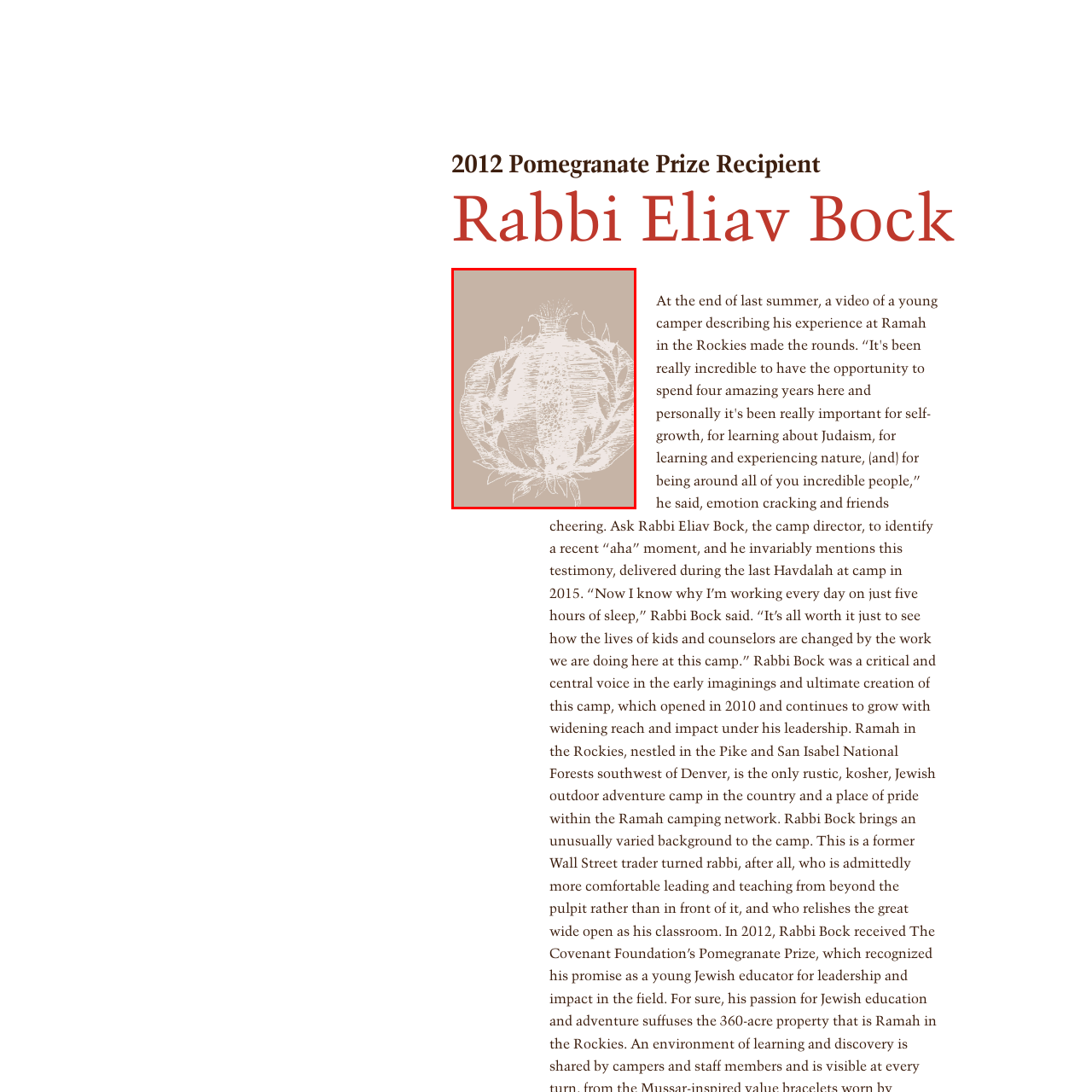Review the image segment marked with the grey border and deliver a thorough answer to the following question, based on the visual information provided: 
What is the tone of the background?

The tone of the background is warm and muted because the caption describes it as a warm, muted tone, which enhances the visual impact of the design.